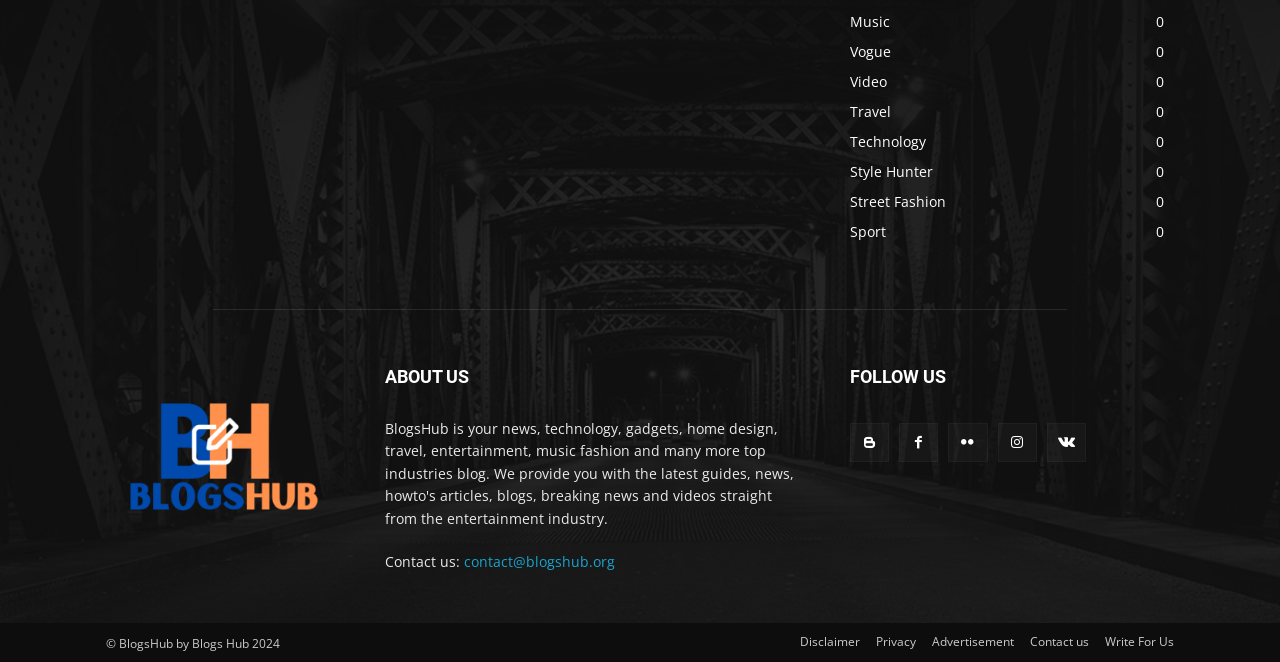Provide the bounding box coordinates of the UI element that matches the description: "Book a Speaker".

None